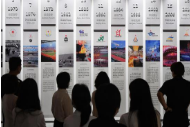What can be seen in the backdrop of the exhibition?
Provide an in-depth and detailed explanation in response to the question.

The backdrop of the exhibition features striking visuals that capture the spirit of competition and celebration, indicating the cultural and historical importance of the Asian Games.